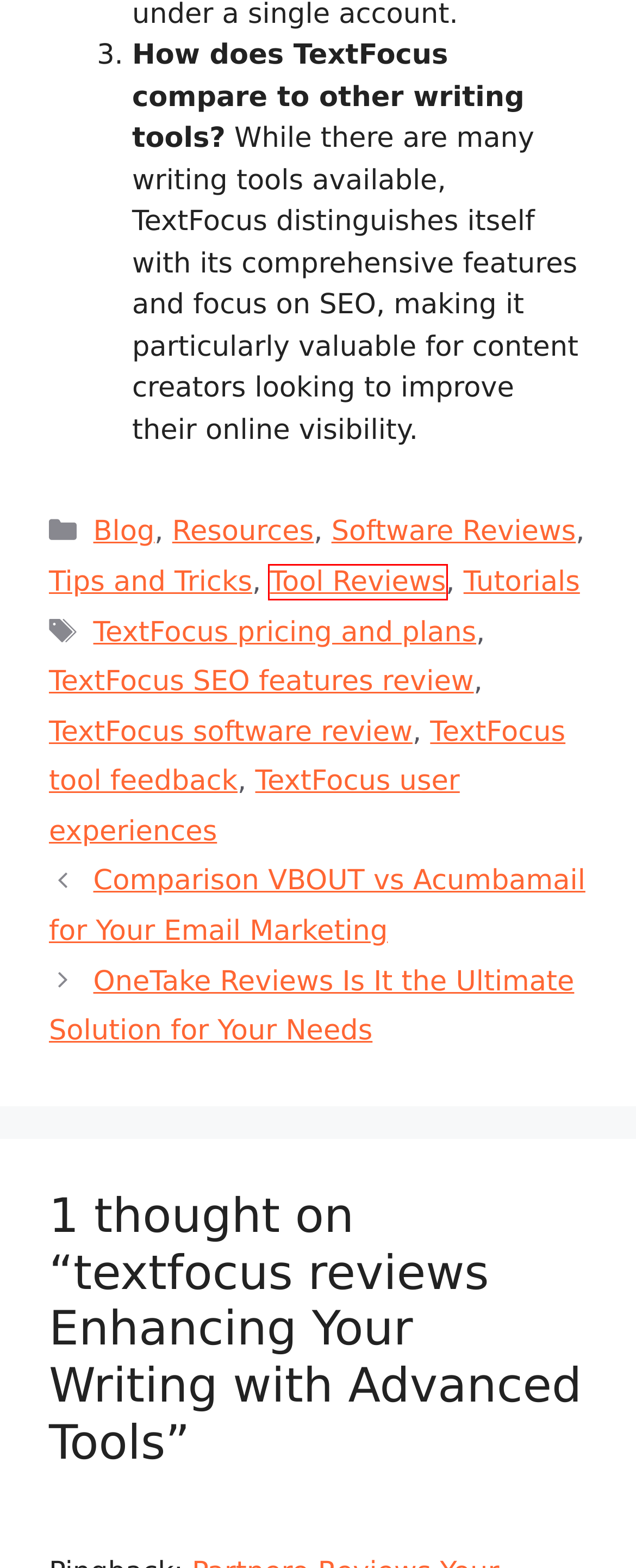Examine the screenshot of a webpage with a red rectangle bounding box. Select the most accurate webpage description that matches the new webpage after clicking the element within the bounding box. Here are the candidates:
A. TextFocus user experiences Archives - getcombine.com
B. TextFocus SEO features review Archives - getcombine.com
C. TextFocus pricing and plans Archives - getcombine.com
D. Blog Archives - getcombine.com
E. Tool Reviews Archives - getcombine.com
F. TextFocus software review Archives - getcombine.com
G. Tutorials Archives - getcombine.com
H. OneTake Reviews Is It the Ultimate Solution for Your Needs - getcombine.com

E